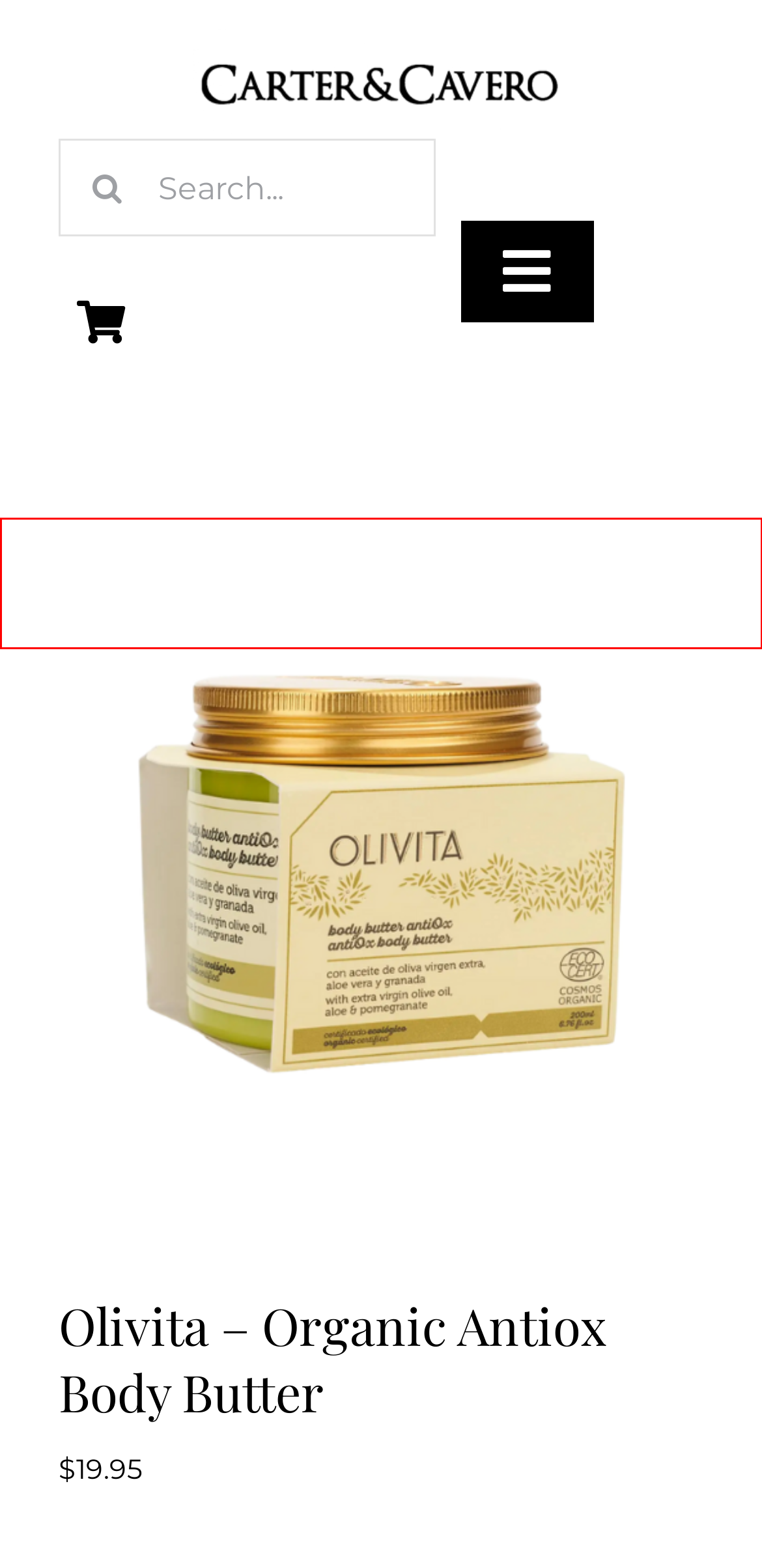You have a screenshot of a webpage with a red bounding box around an element. Select the webpage description that best matches the new webpage after clicking the element within the red bounding box. Here are the descriptions:
A. About Carter & Cavero – Carter and Cavero
B. Kitchen & Table – Carter and Cavero
C. Vinegar – Carter and Cavero
D. Gourmet Foods – Carter and Cavero
E. On Sale – Carter and Cavero
F. Cocktails – Carter and Cavero
G. Weddings & Special Events – Carter and Cavero
H. Olive Oil – Carter and Cavero

H